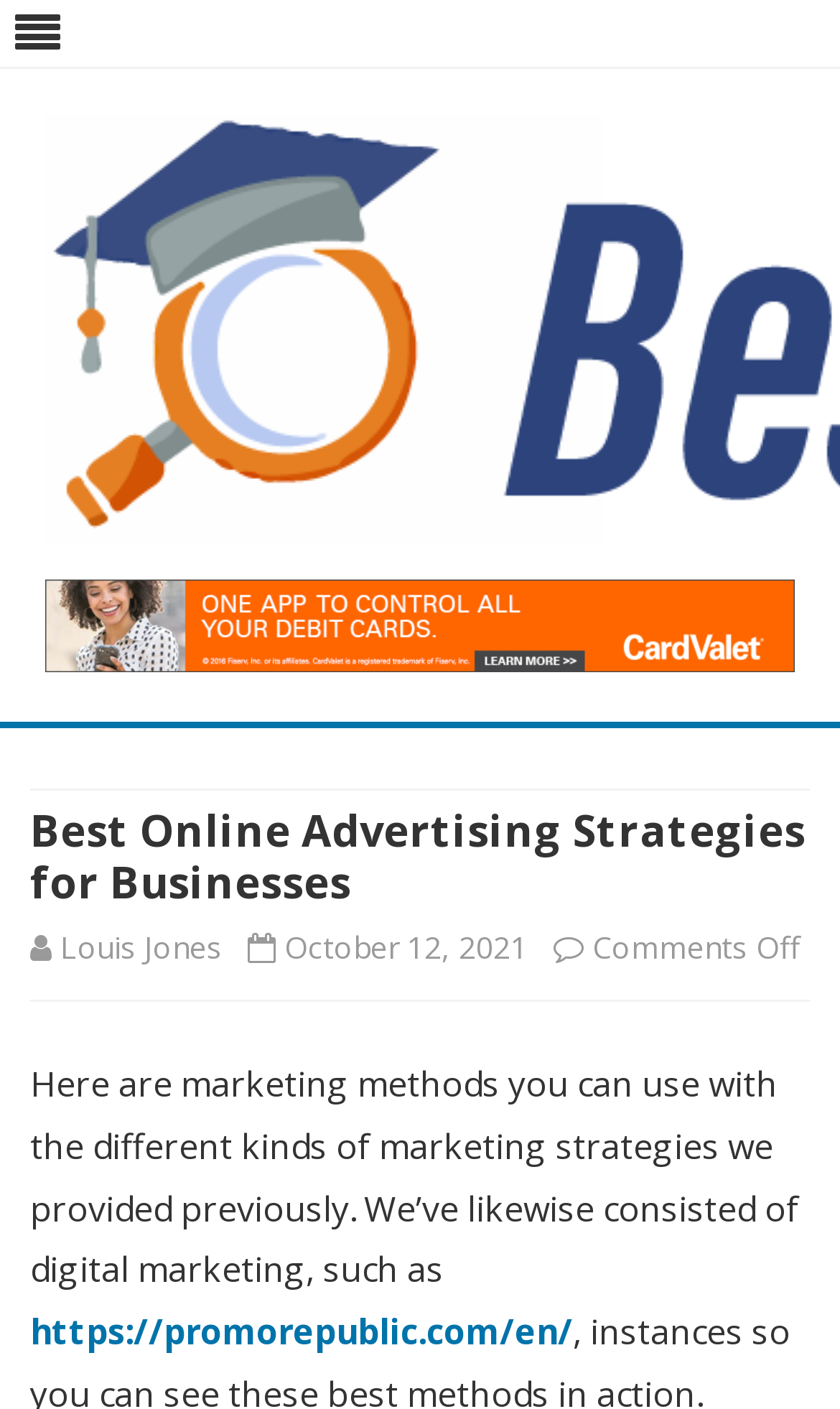What is the author of the article?
Based on the visual, give a brief answer using one word or a short phrase.

Louis Jones